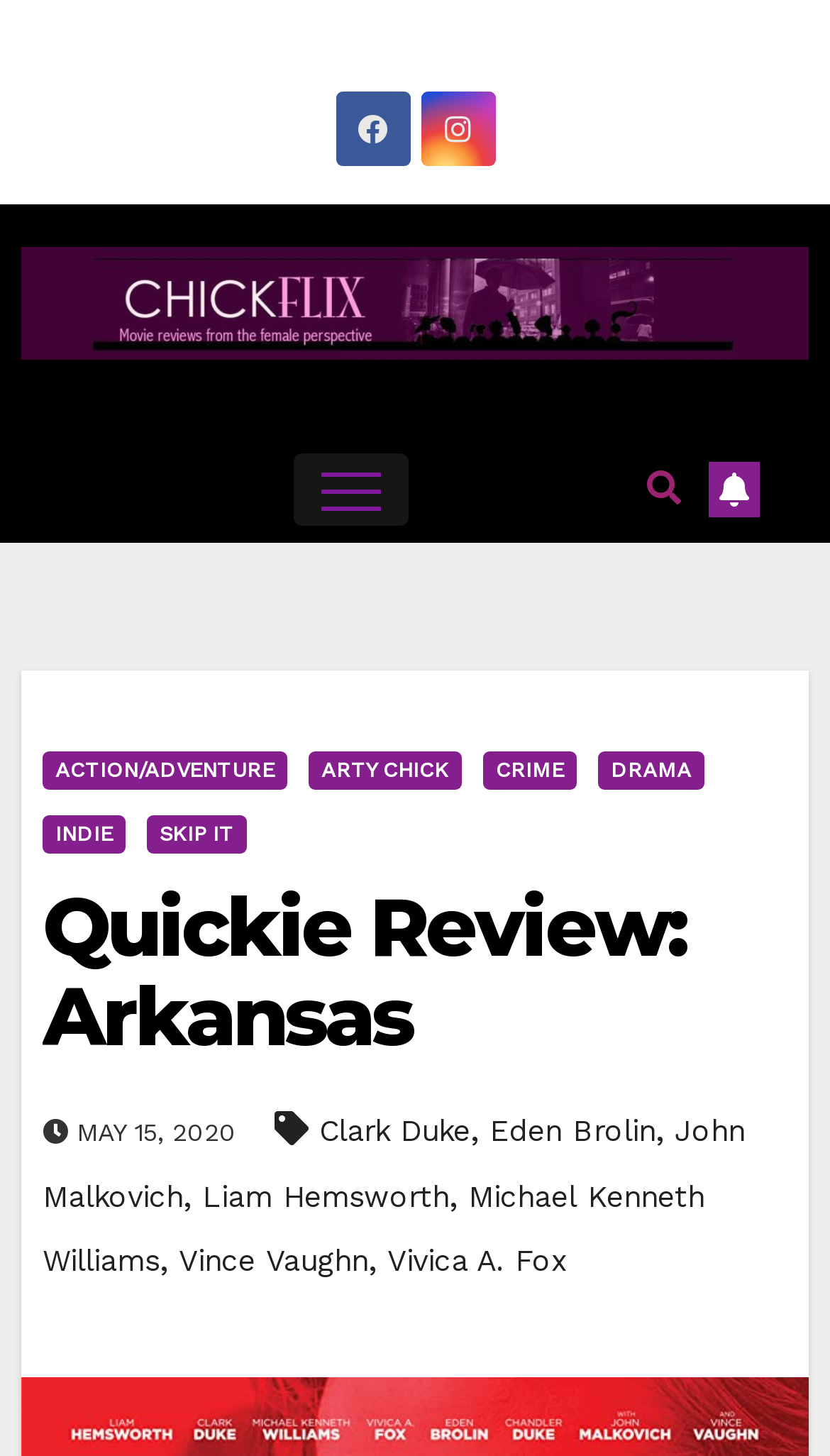Can you determine the bounding box coordinates of the area that needs to be clicked to fulfill the following instruction: "Click the link to ACTION/ADVENTURE"?

[0.051, 0.516, 0.346, 0.542]